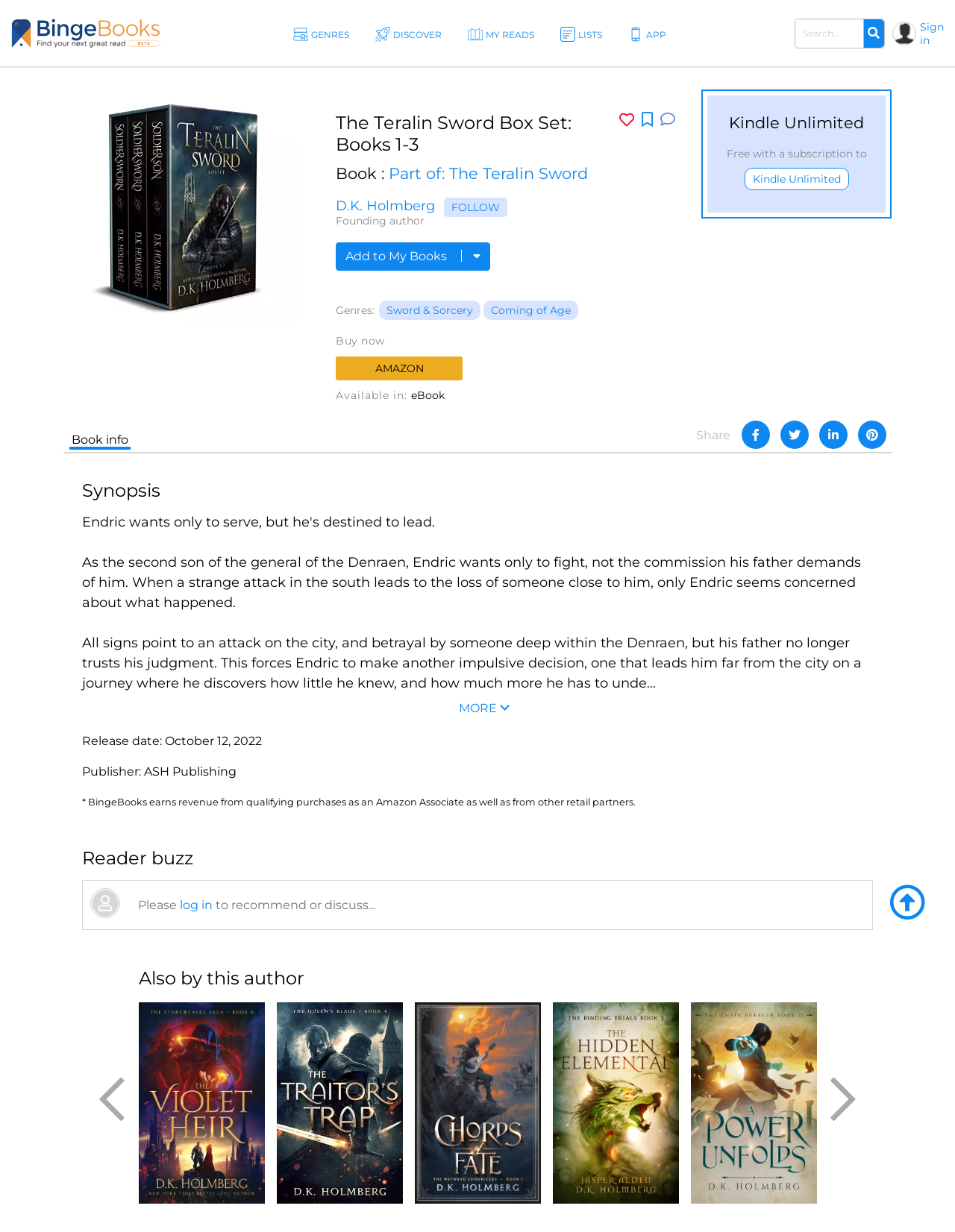Using details from the image, please answer the following question comprehensively:
What is the release date of the book?

I found the answer by looking at the StaticText 'Release date:' and the associated text 'October 12, 2022', which indicates the release date of the book.